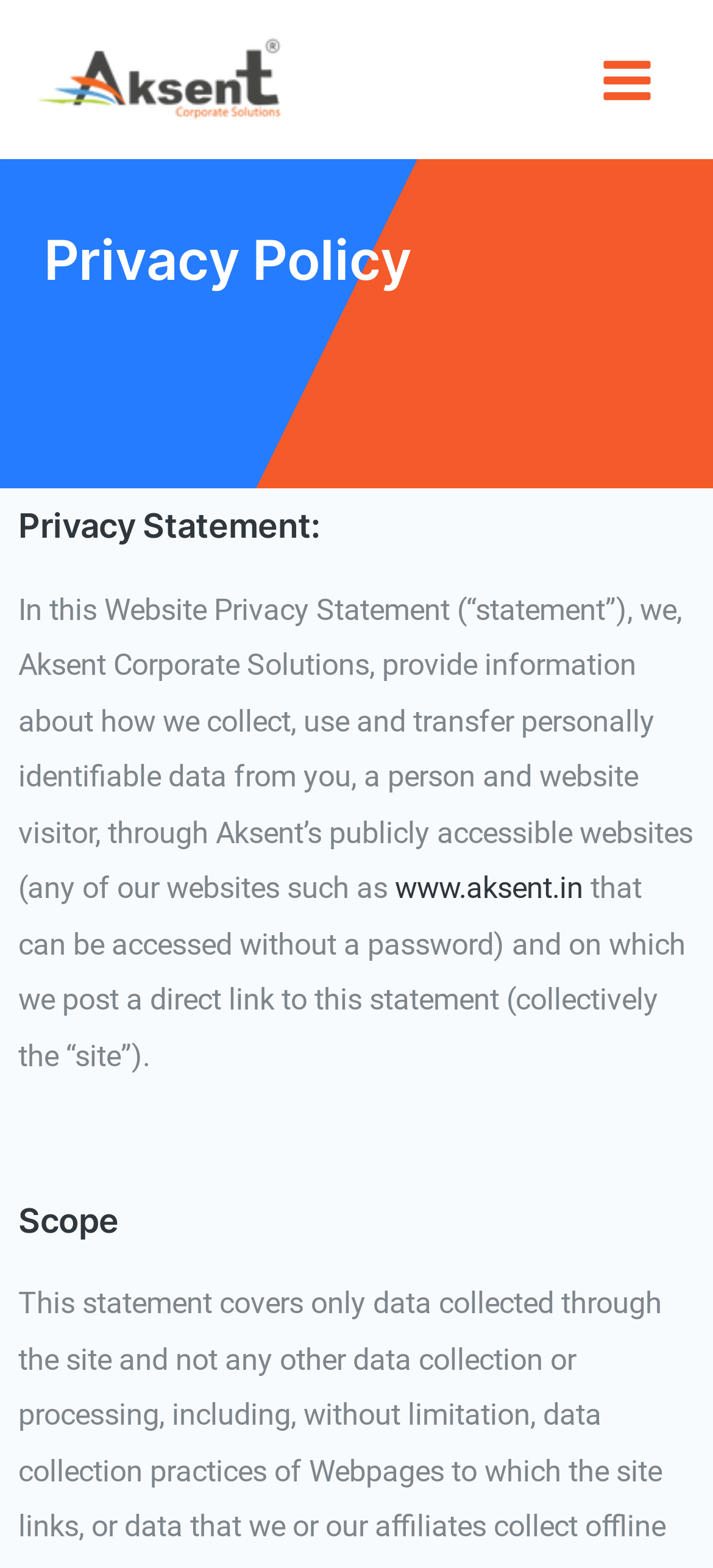Based on the element description: "www.aksent.in", identify the UI element and provide its bounding box coordinates. Use four float numbers between 0 and 1, [left, top, right, bottom].

[0.554, 0.556, 0.818, 0.578]